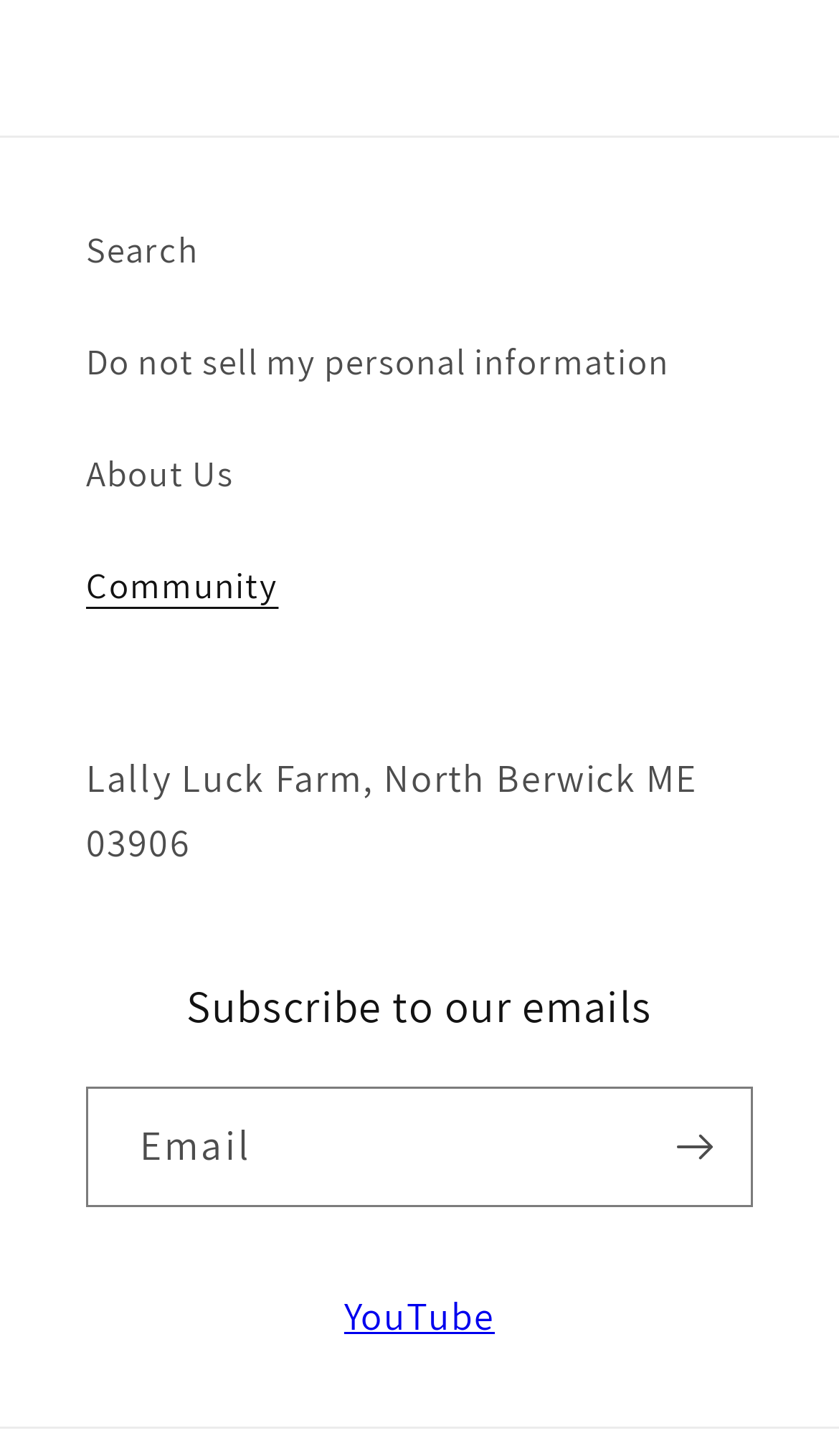Determine the bounding box coordinates of the target area to click to execute the following instruction: "Read about Lally Luck Farm."

[0.103, 0.517, 0.83, 0.595]